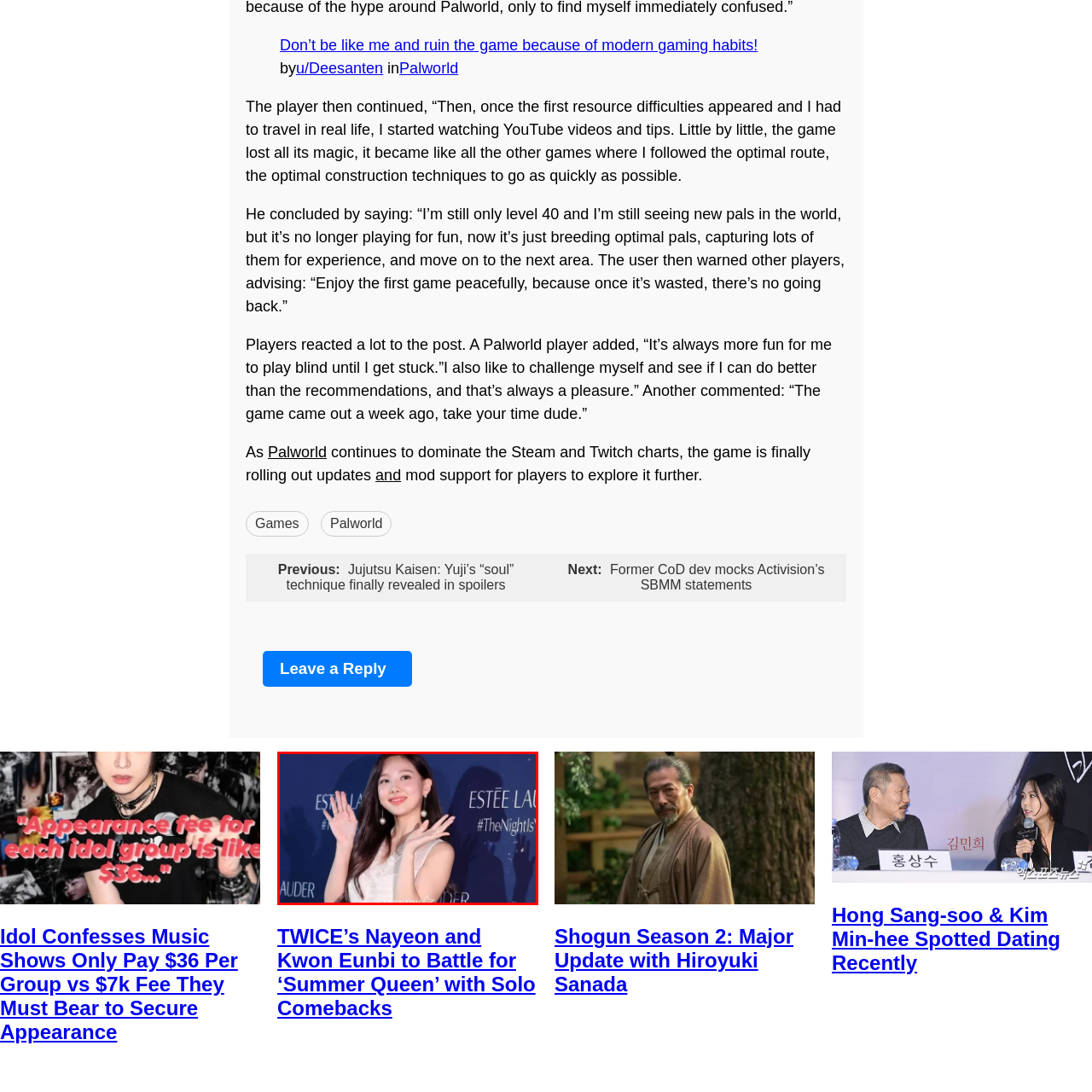Look closely at the image within the red bounding box, What is the theme of the event? Respond with a single word or short phrase.

Vibrant and youthful